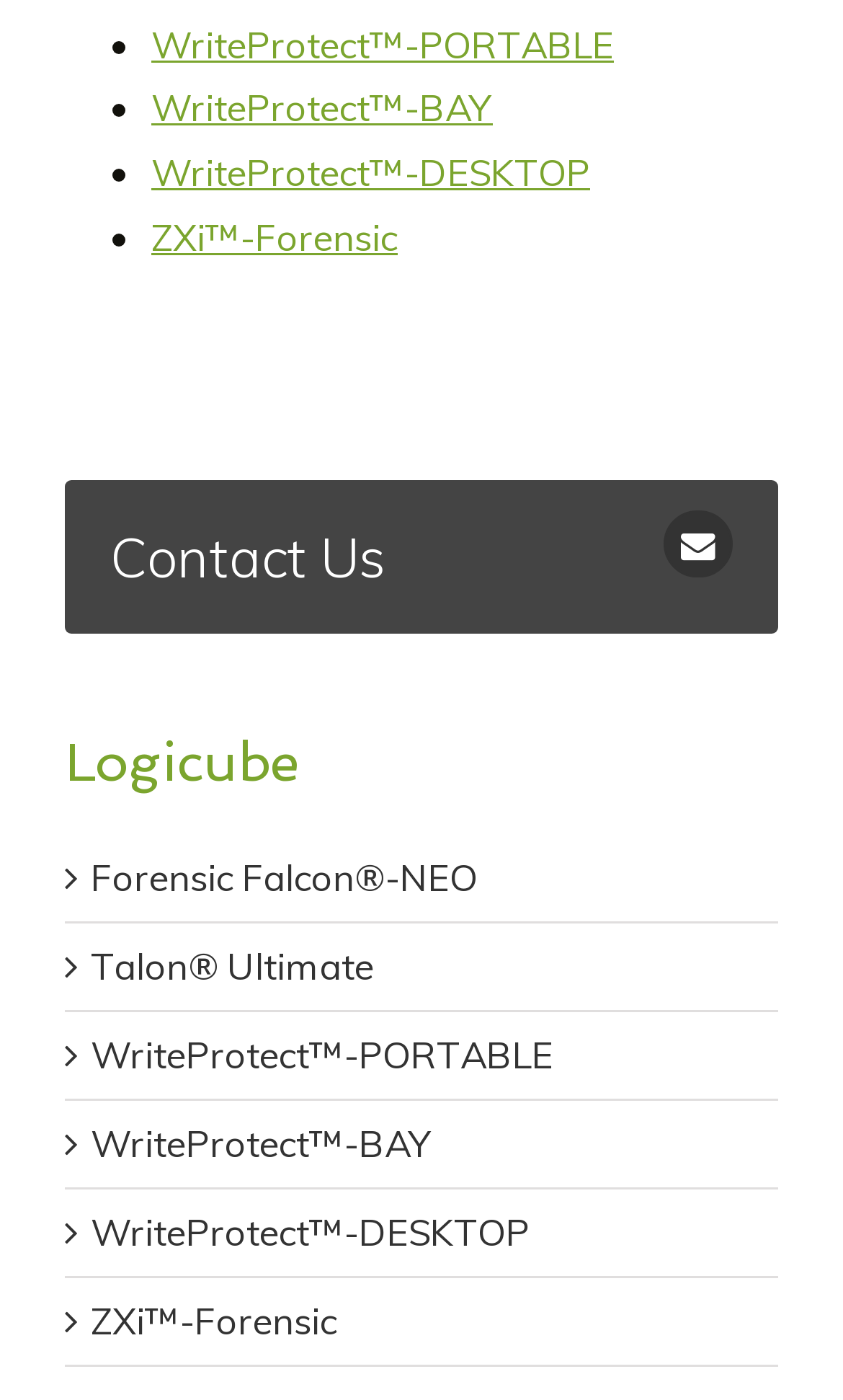What is the name of the product with the icon?
Based on the screenshot, provide a one-word or short-phrase response.

Contact Us